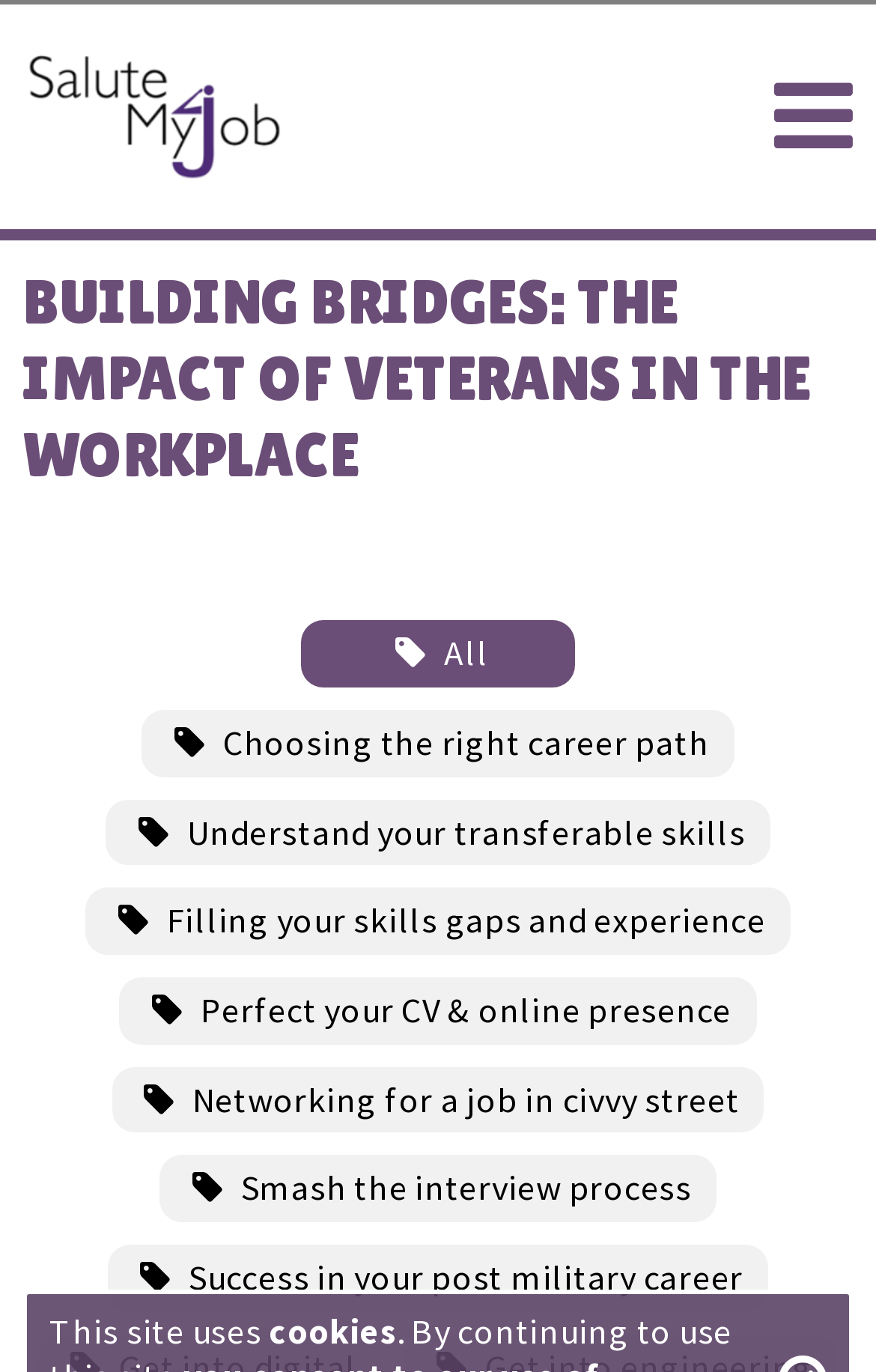Please respond to the question using a single word or phrase:
How many links are there in the webpage?

9